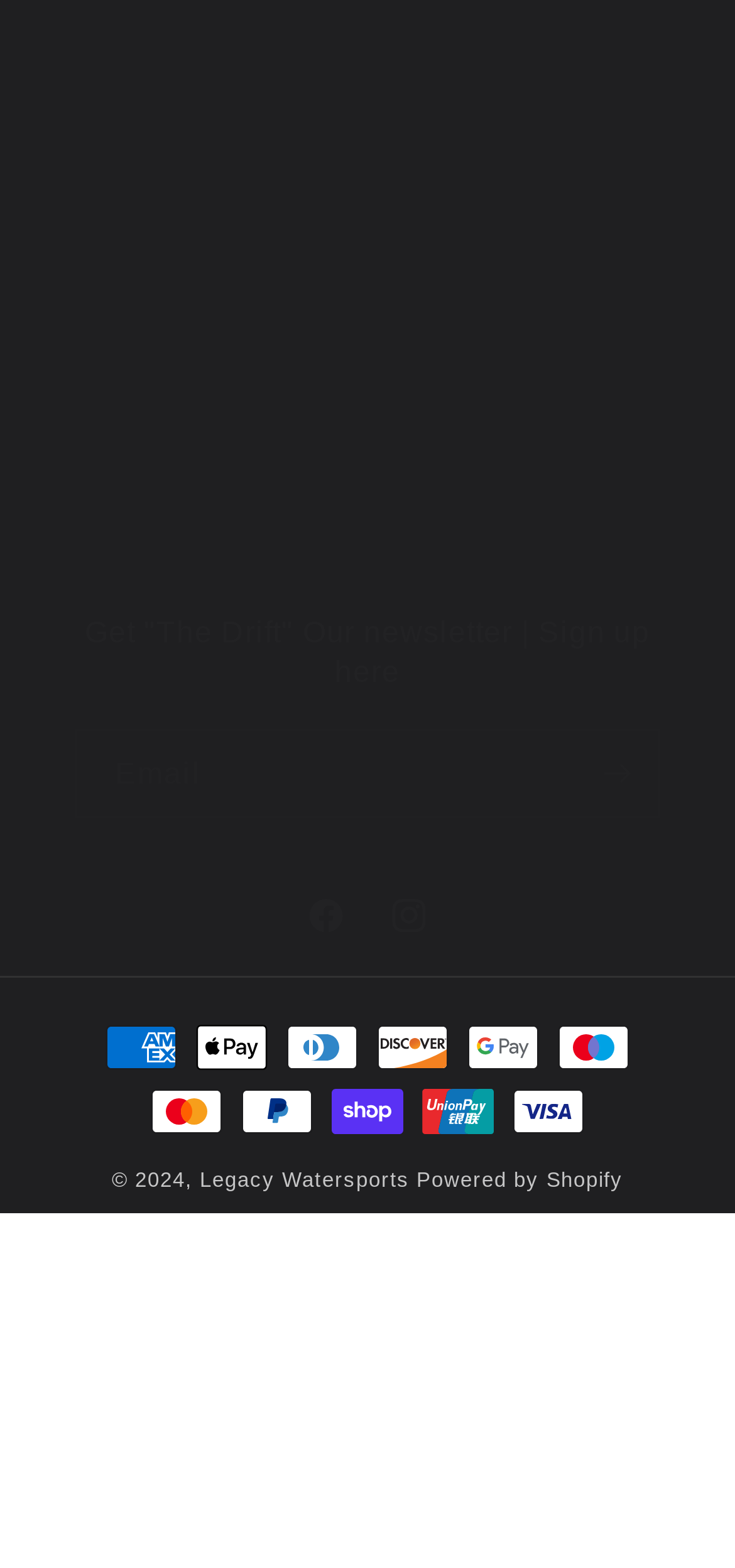What is the copyright year of the webpage?
We need a detailed and meticulous answer to the question.

The StaticText element at the bottom of the page displays the copyright symbol followed by the year '2024', indicating that the webpage's copyright year is 2024.